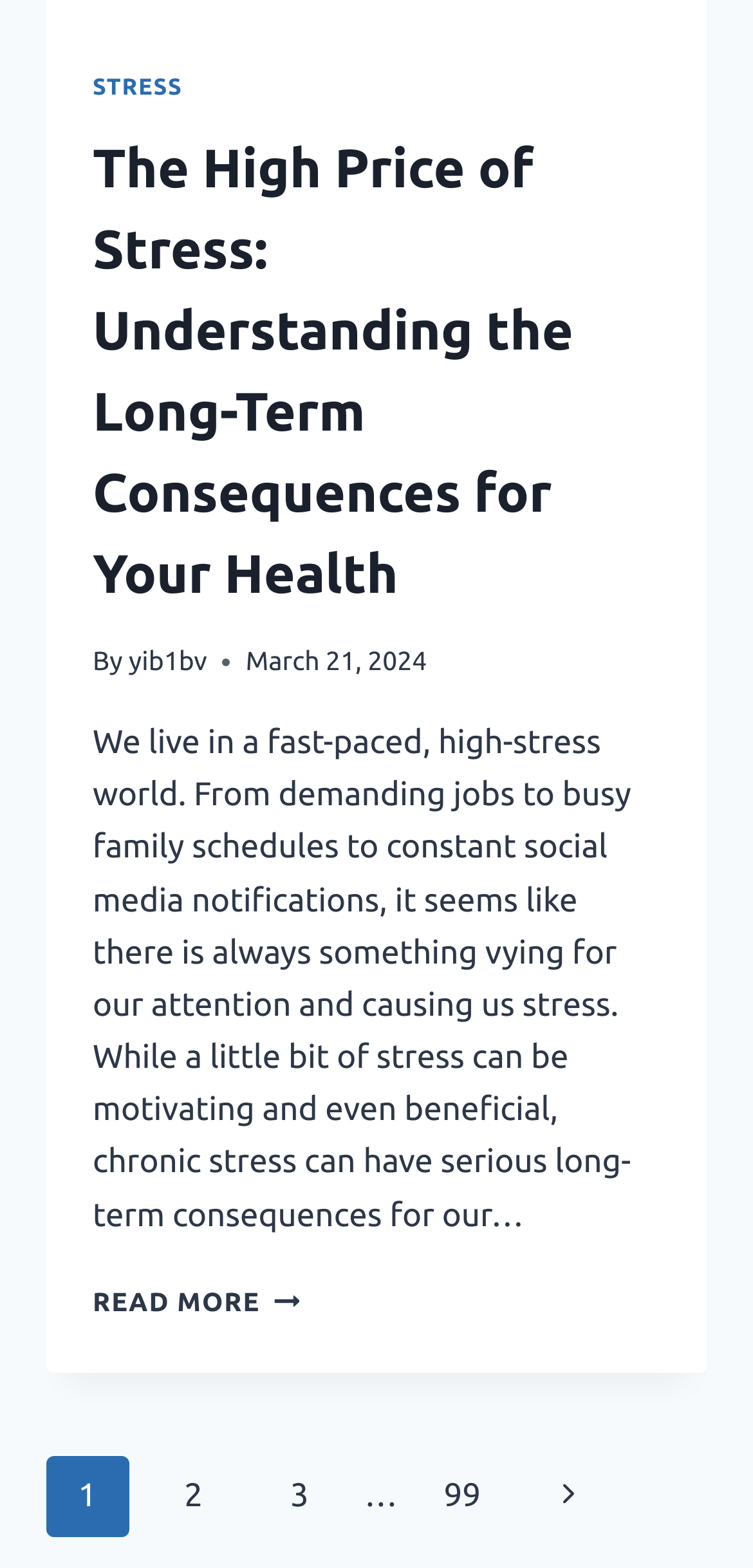Carefully examine the image and provide an in-depth answer to the question: When was the article published?

The publication date of the article can be found in the header section of the webpage, which is 'March 21, 2024'. This date is provided in a time element.